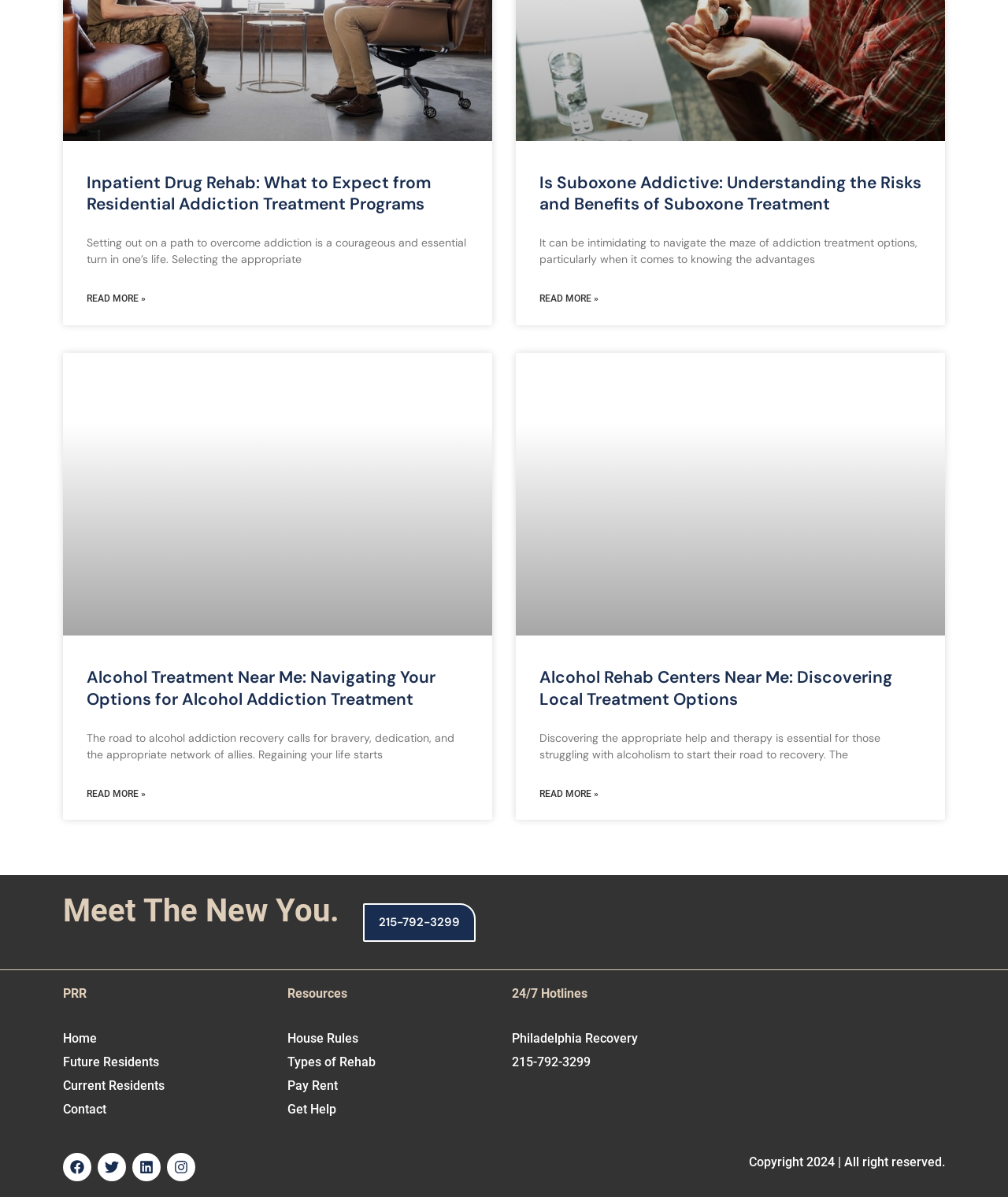What is the phone number to contact for help?
Please respond to the question with a detailed and thorough explanation.

The phone number 215-792-3299 is listed as a link on the webpage, and it is likely a hotline for seeking help or information about addiction treatment.